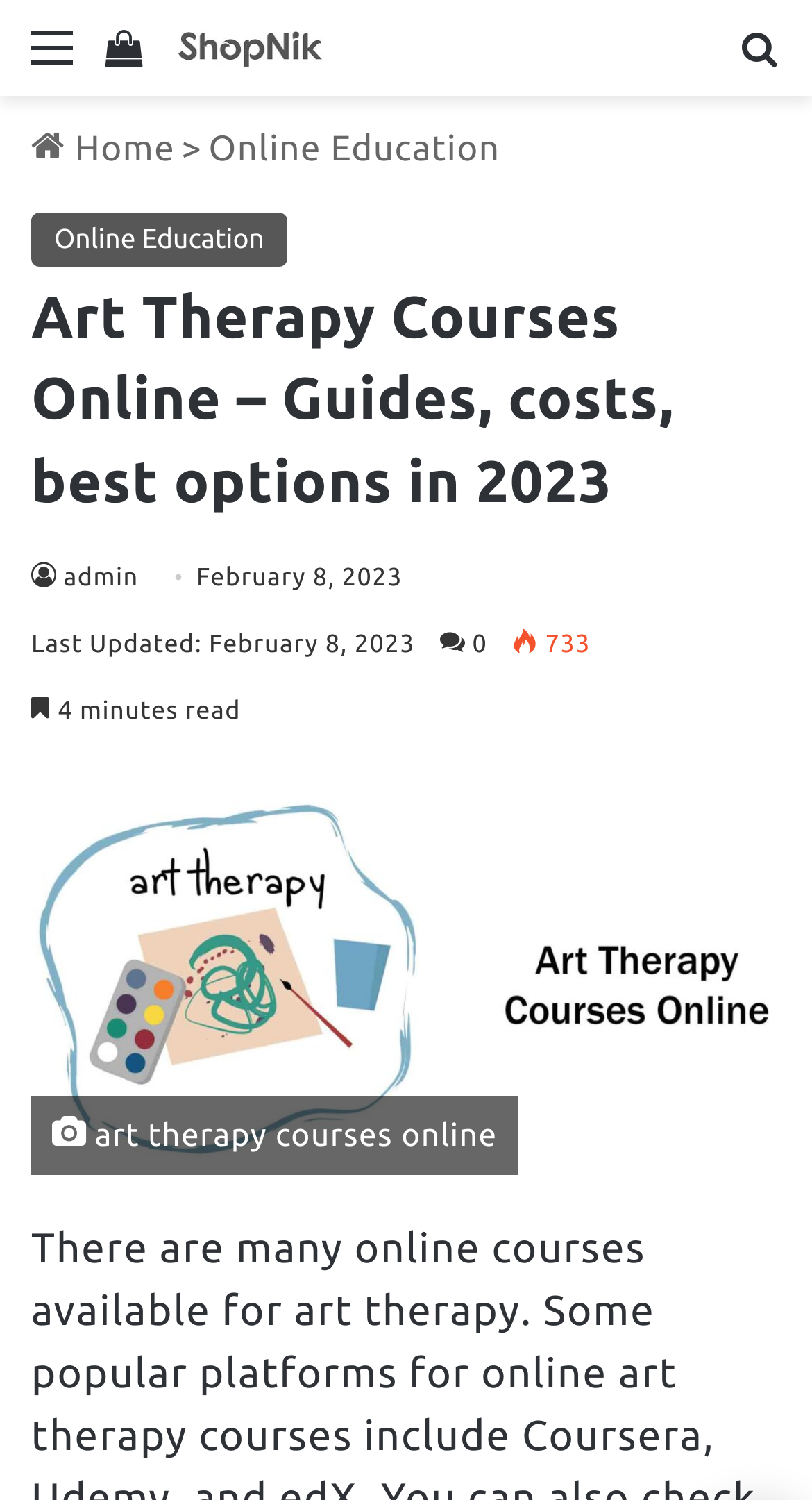Identify the bounding box of the HTML element described here: "Online Education". Provide the coordinates as four float numbers between 0 and 1: [left, top, right, bottom].

[0.038, 0.142, 0.354, 0.178]